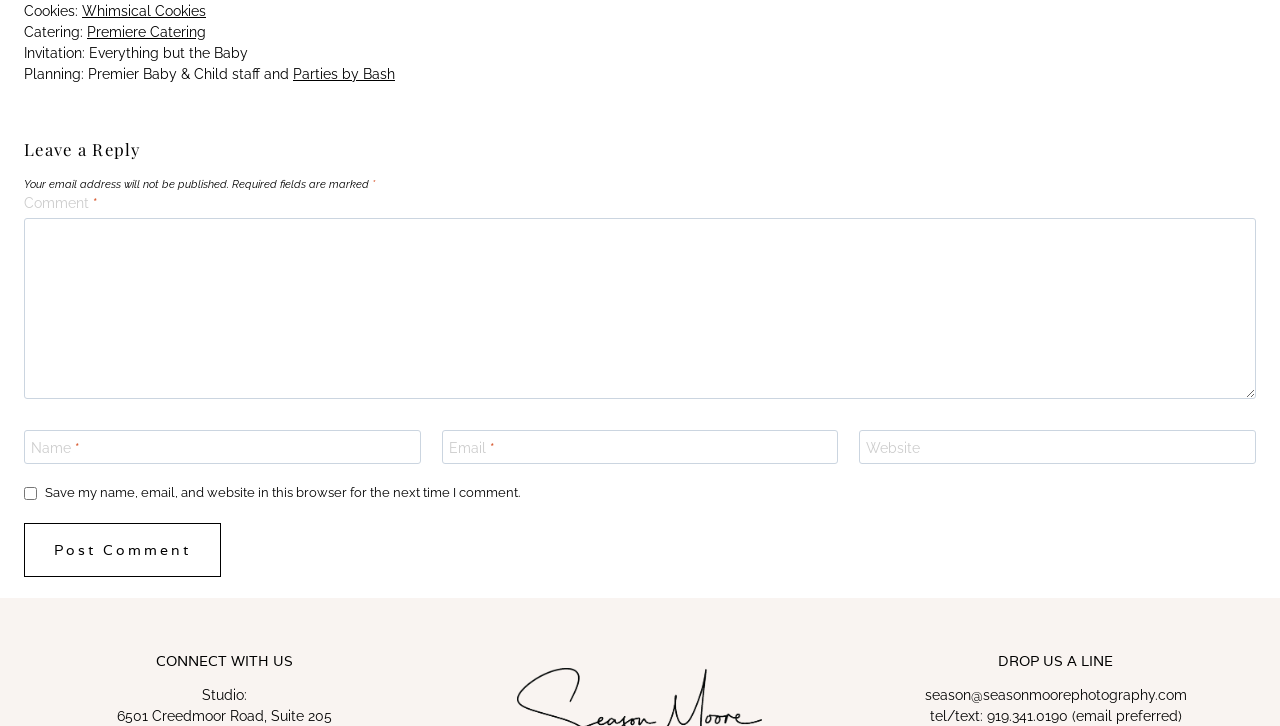Find and provide the bounding box coordinates for the UI element described here: "Parties by Bash". The coordinates should be given as four float numbers between 0 and 1: [left, top, right, bottom].

[0.229, 0.091, 0.309, 0.113]